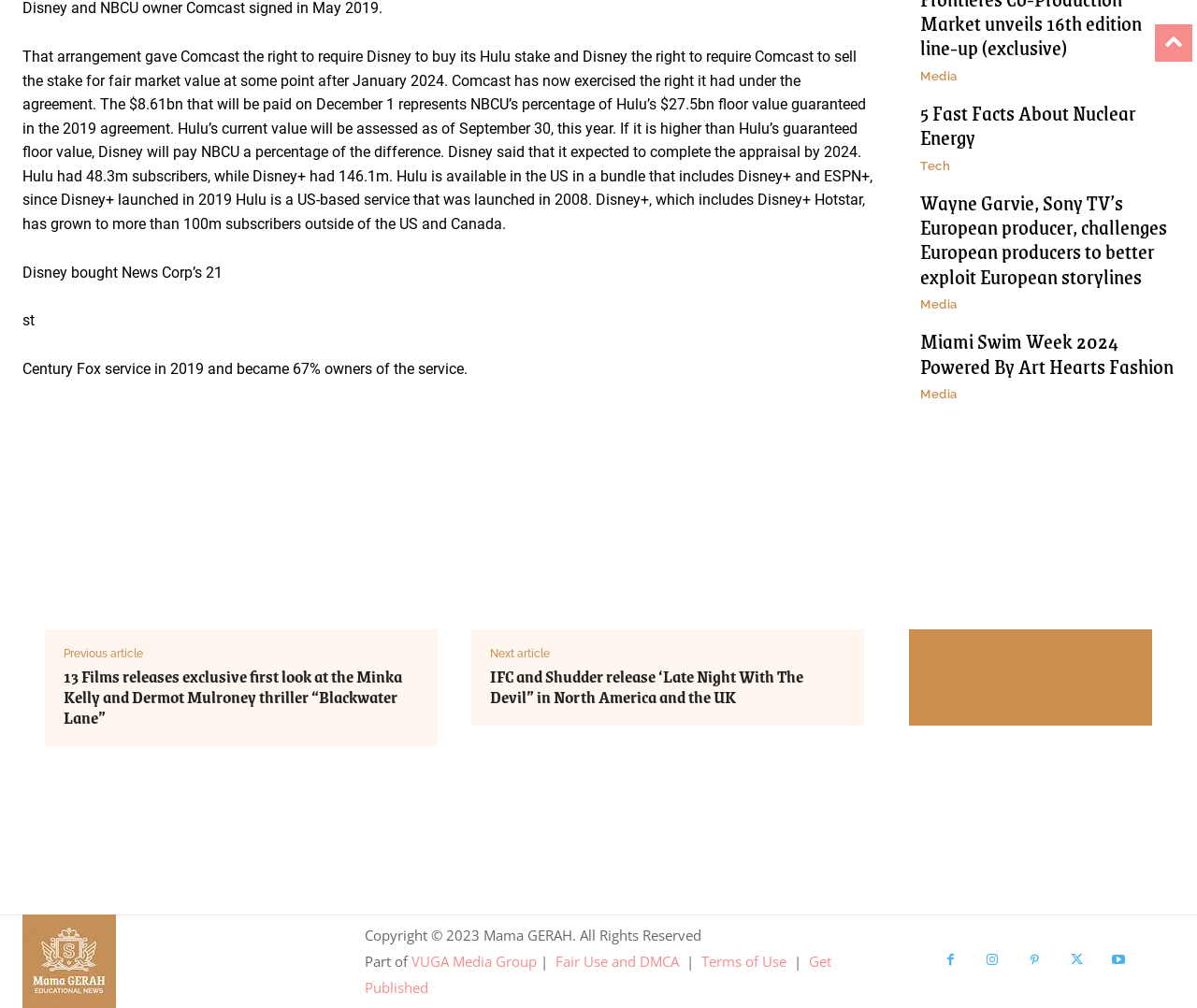Please determine the bounding box coordinates of the section I need to click to accomplish this instruction: "Click on Eatunique logo".

None